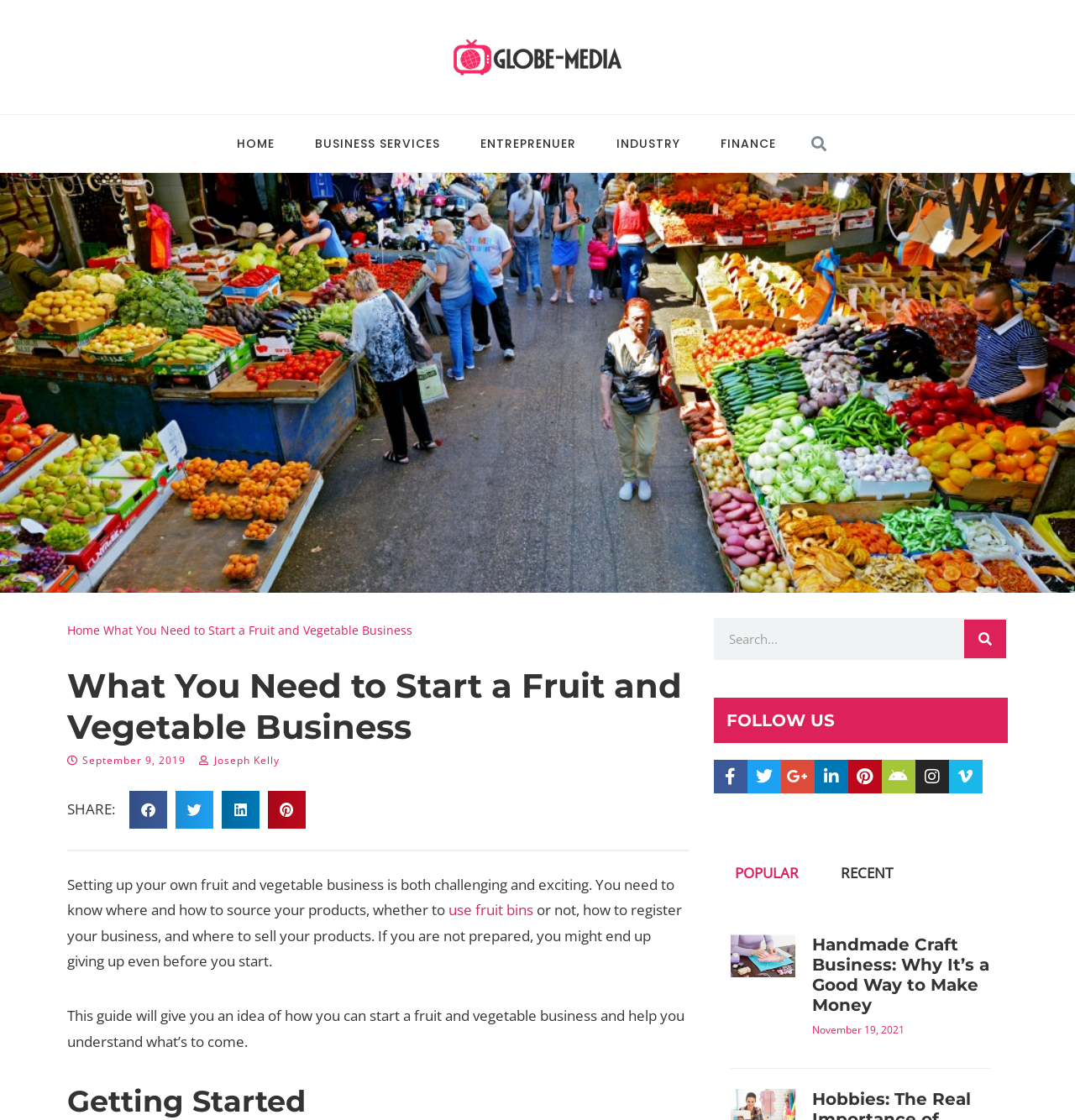Please locate the bounding box coordinates of the region I need to click to follow this instruction: "Click the 'HOME' link".

[0.202, 0.103, 0.274, 0.154]